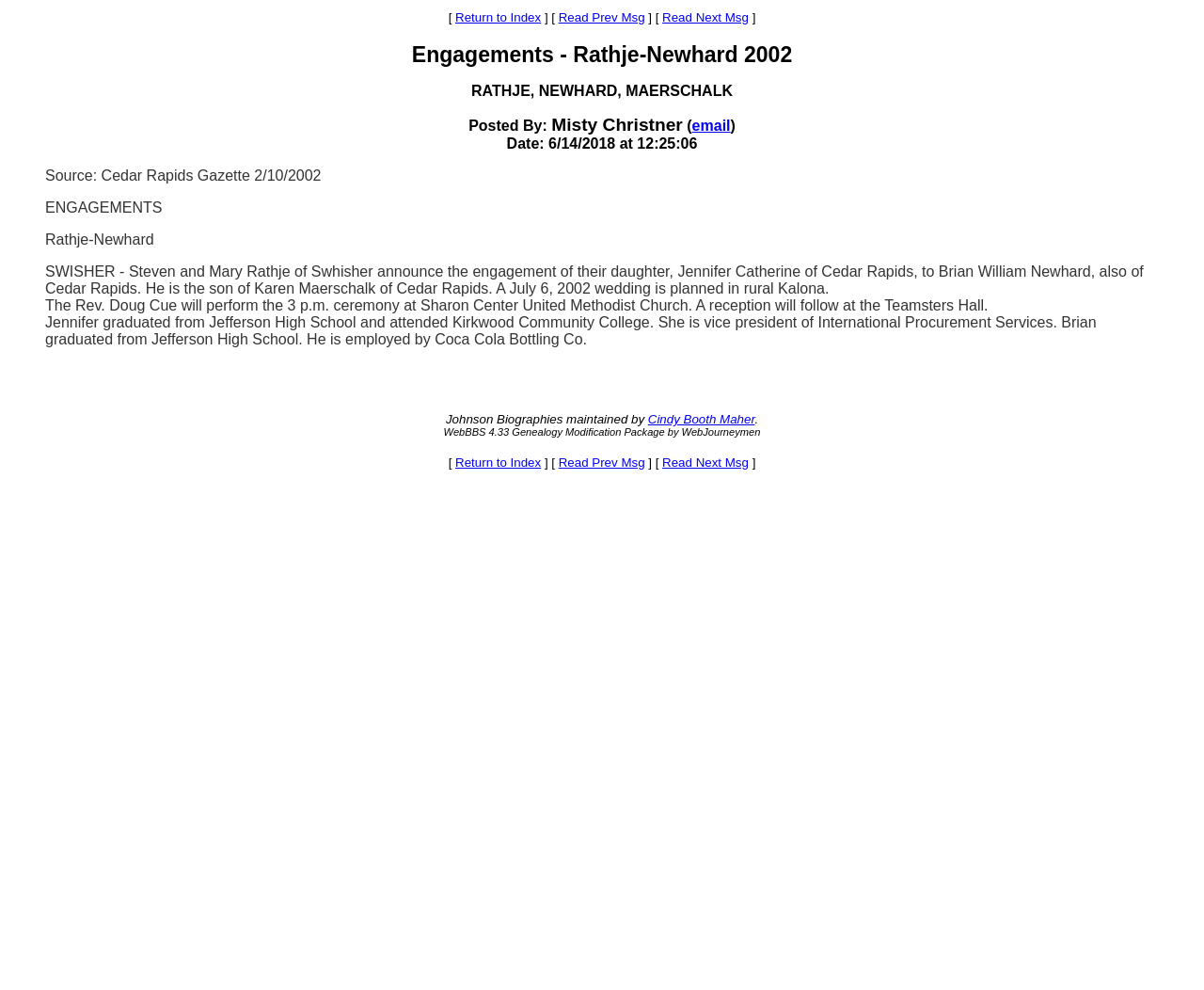Using the given element description, provide the bounding box coordinates (top-left x, top-left y, bottom-right x, bottom-right y) for the corresponding UI element in the screenshot: Read Prev Msg

[0.464, 0.46, 0.536, 0.474]